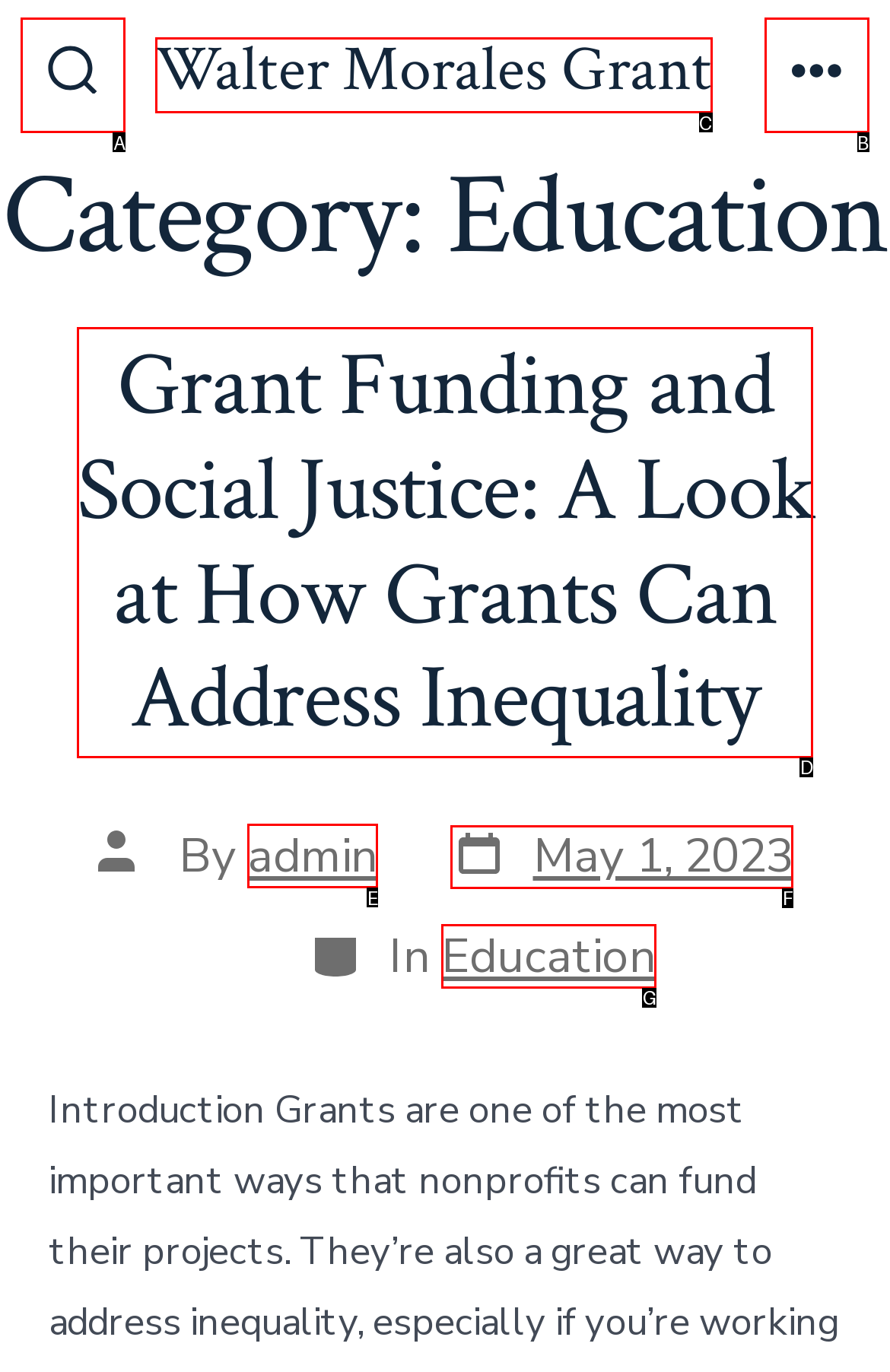Using the description: Walter Morales Grant, find the HTML element that matches it. Answer with the letter of the chosen option.

C